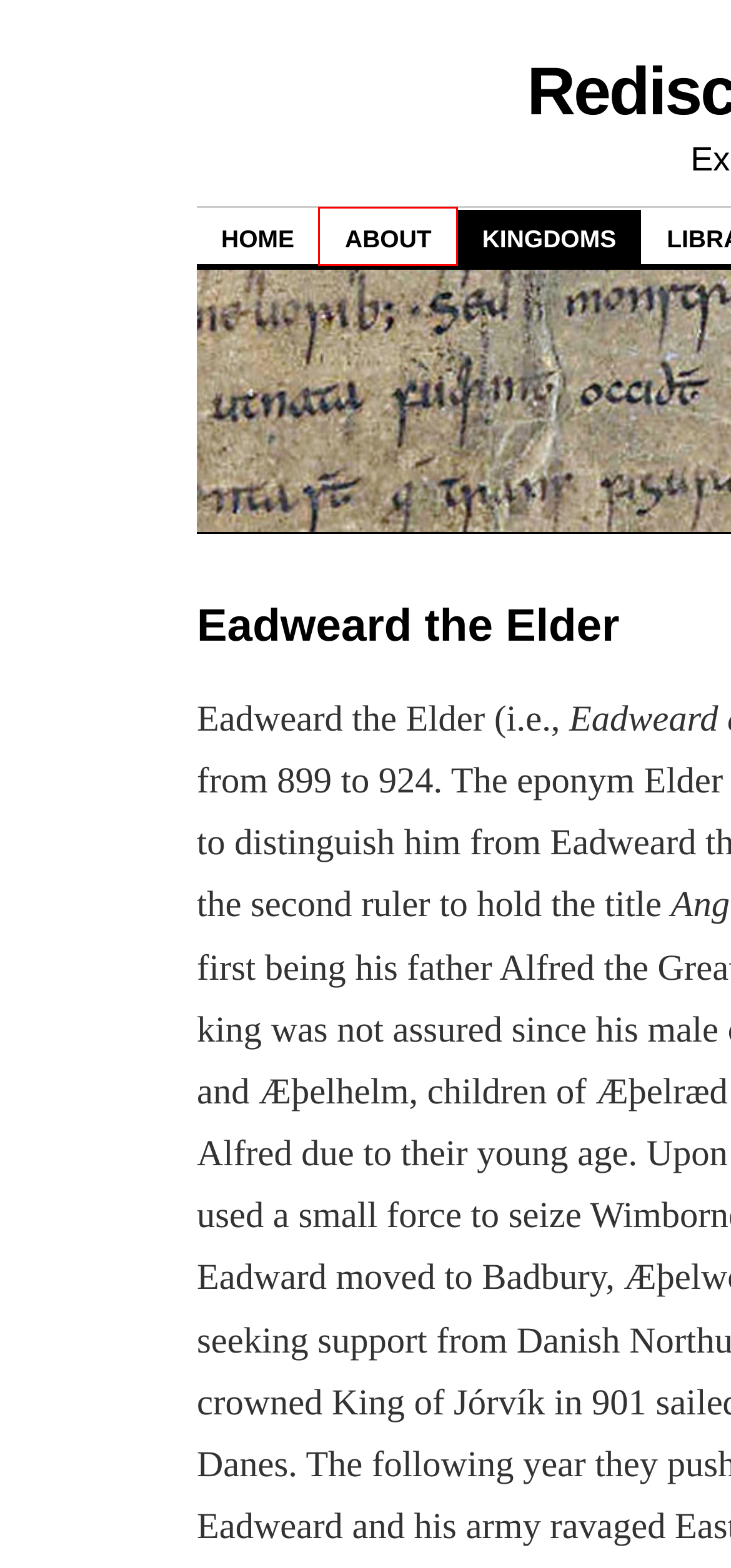Consider the screenshot of a webpage with a red bounding box and select the webpage description that best describes the new page that appears after clicking the element inside the red box. Here are the candidates:
A. About | Rediscovering Angelðeod
B. Hwæt! | Rediscovering Angelðeod
C. Pagan Hall of Lyminge | Rediscovering Angelðeod
D. October | 2012 | Rediscovering Angelðeod
E. August | 2011 | Rediscovering Angelðeod
F. News | Rediscovering Angelðeod
G. Kingdoms | Rediscovering Angelðeod
H. Library | Rediscovering Angelðeod

A